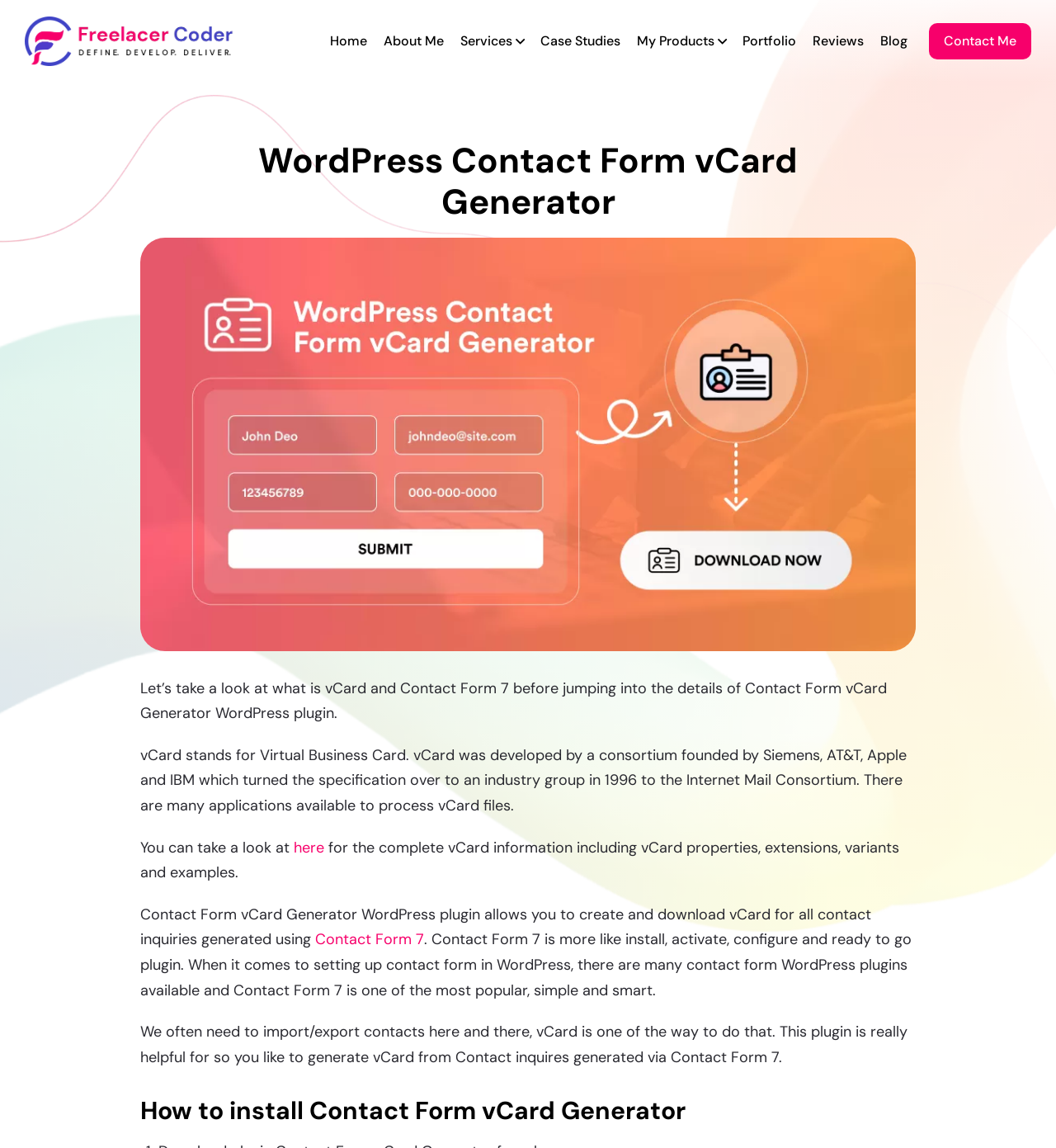Highlight the bounding box coordinates of the element you need to click to perform the following instruction: "Read more about vCard."

[0.278, 0.727, 0.307, 0.749]